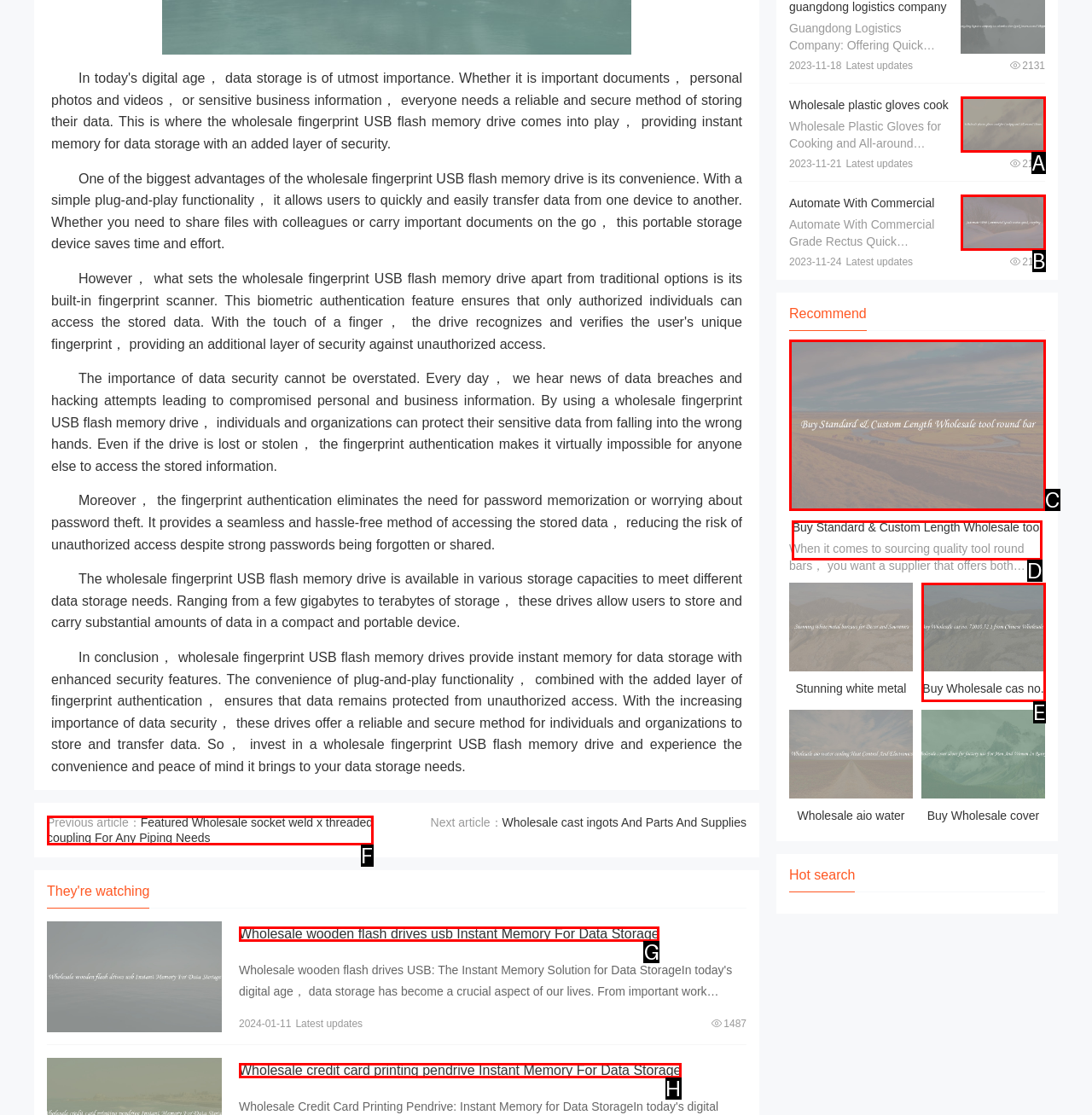Which option corresponds to the following element description: View details?
Please provide the letter of the correct choice.

C